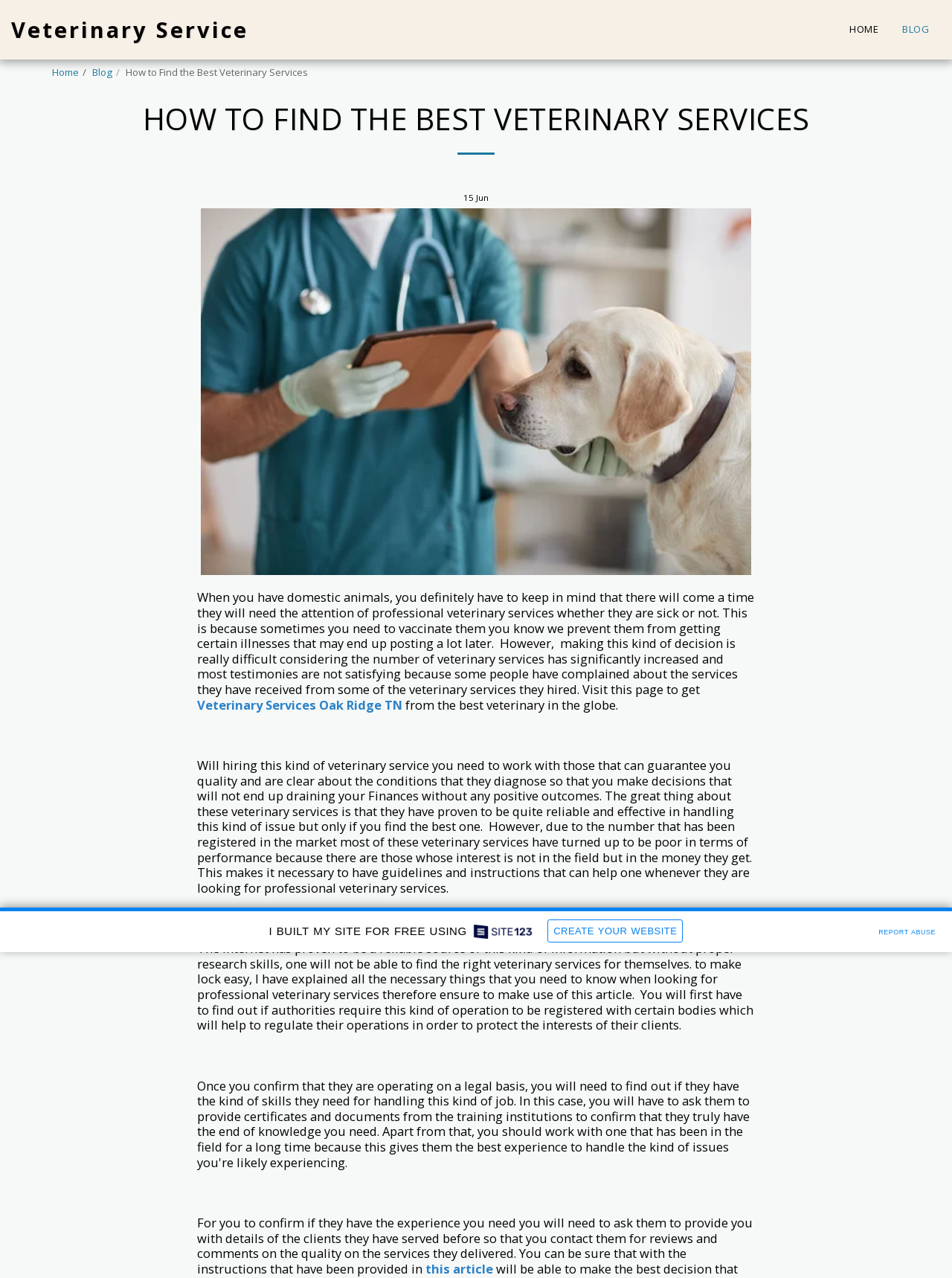Determine the bounding box of the UI element mentioned here: "Report Abuse". The coordinates must be in the format [left, top, right, bottom] with values ranging from 0 to 1.

[0.917, 0.722, 0.988, 0.734]